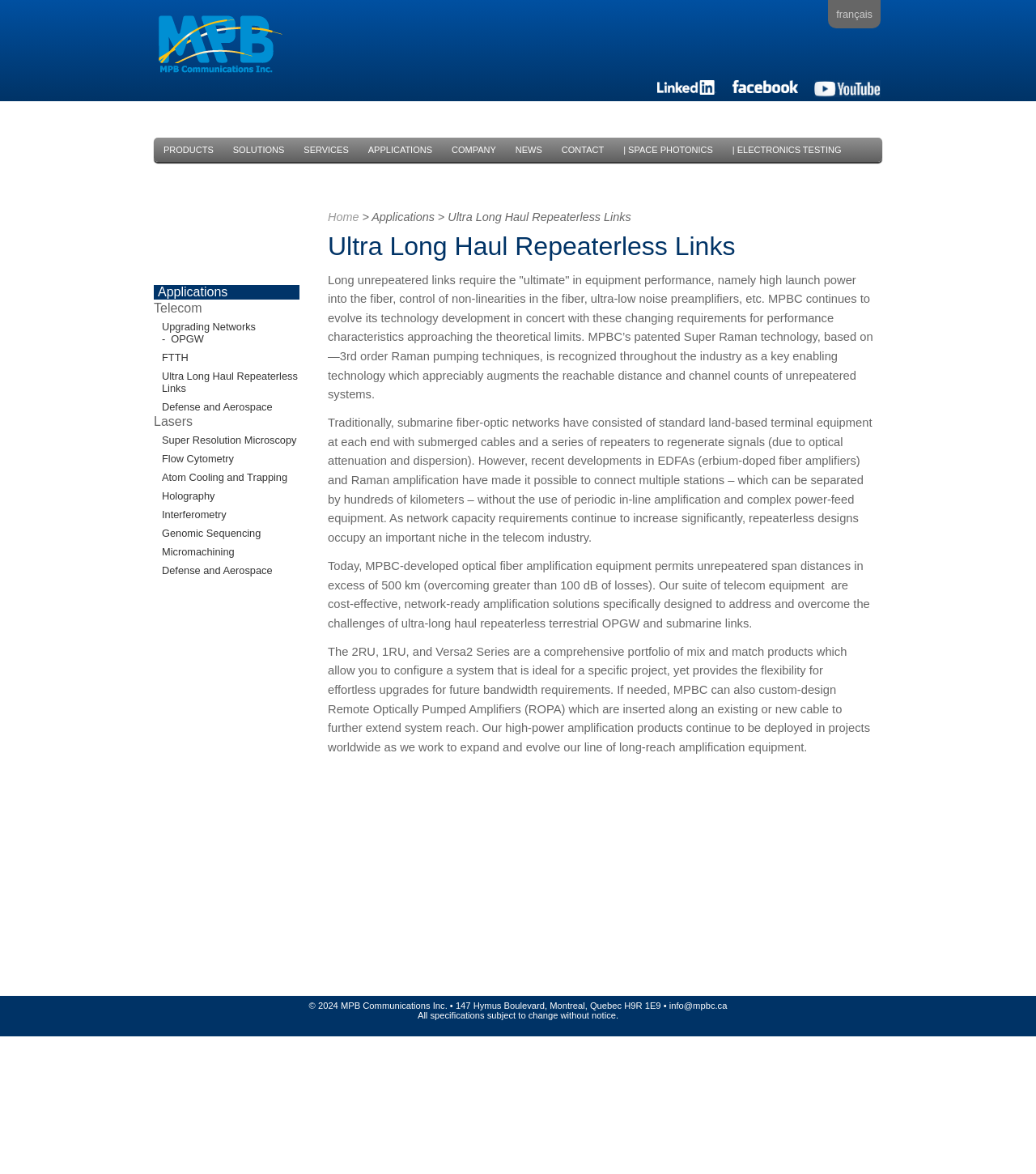What is the company name?
Look at the image and answer with only one word or phrase.

MPB Communications Inc.